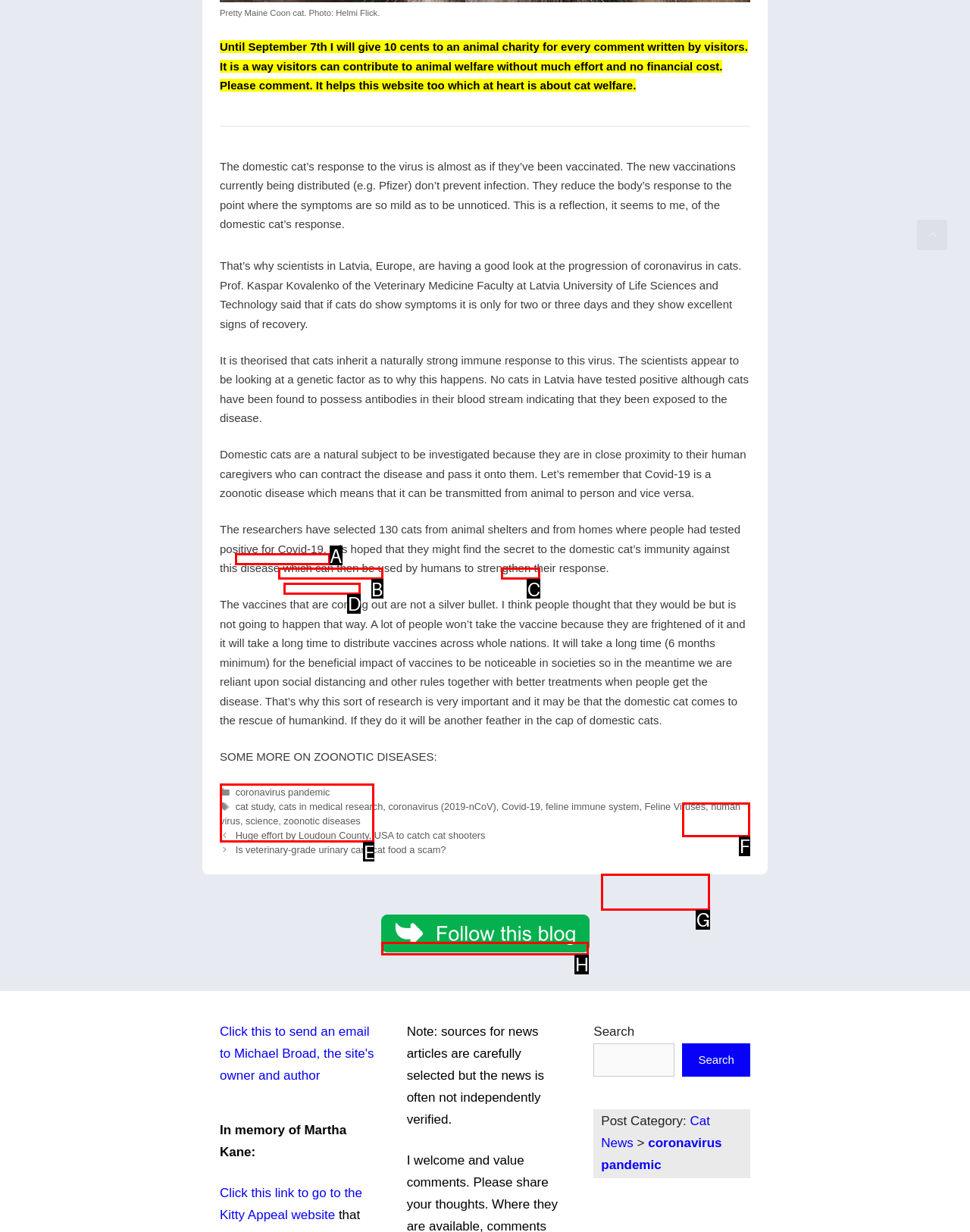Among the marked elements in the screenshot, which letter corresponds to the UI element needed for the task: Follow the website?

H